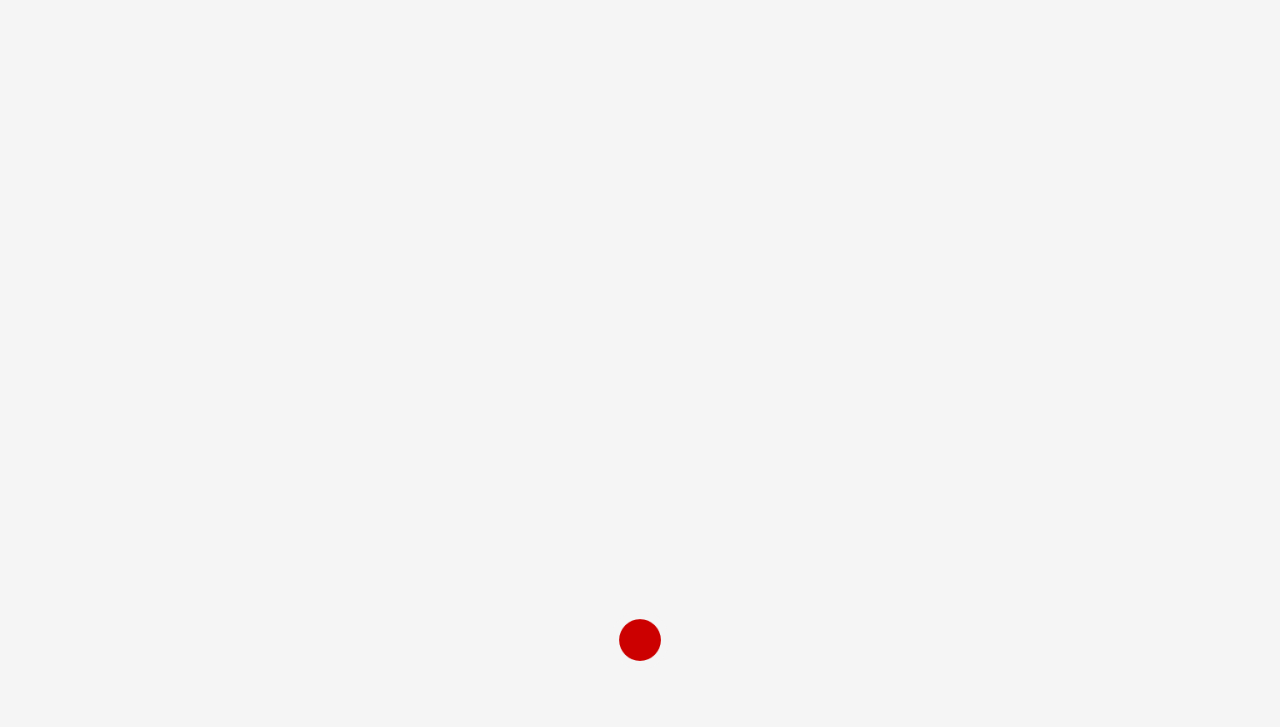Locate and provide the bounding box coordinates for the HTML element that matches this description: "Media".

[0.226, 0.474, 0.259, 0.499]